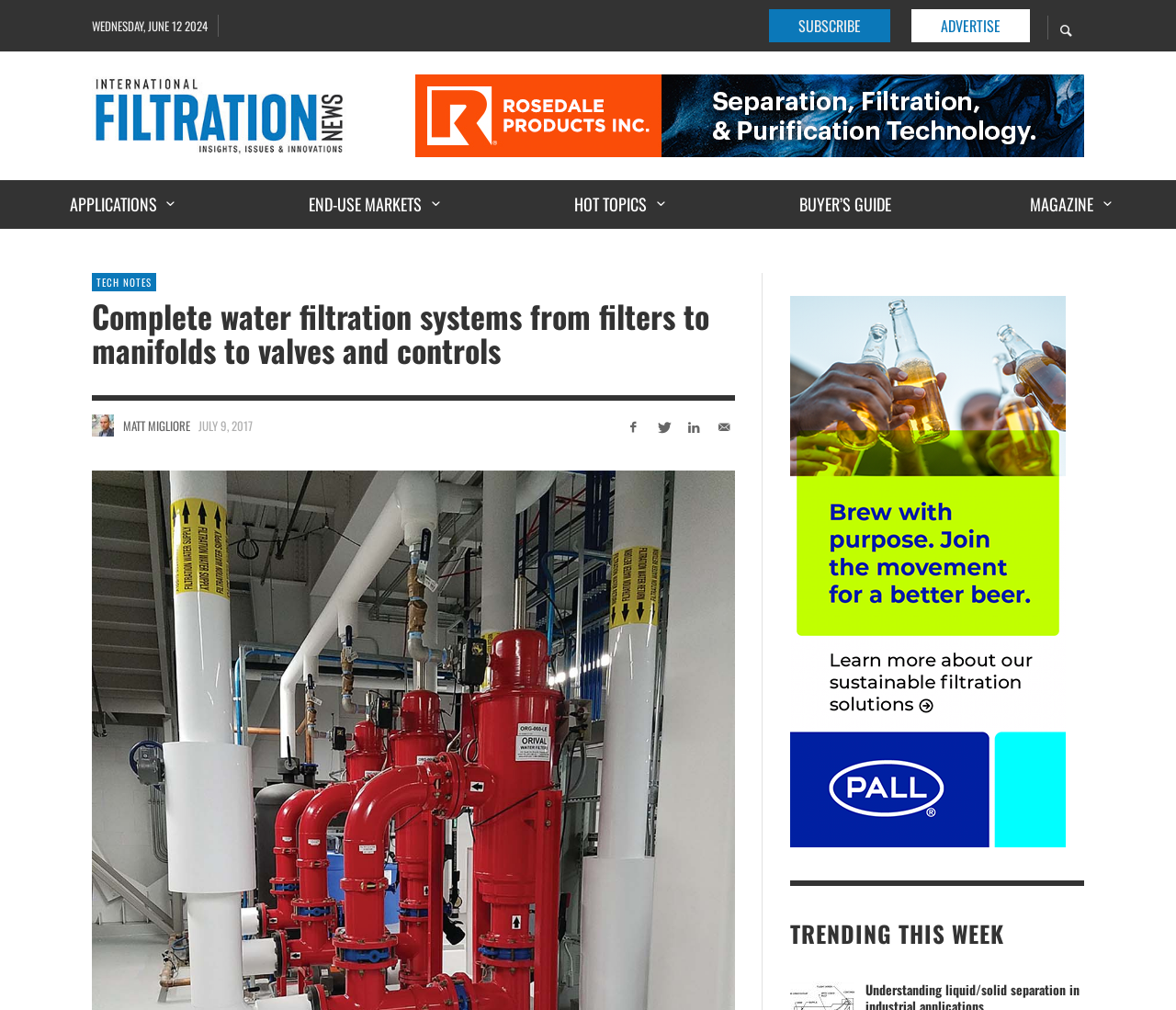What is the name of the author shown in the article?
Using the information from the image, provide a comprehensive answer to the question.

I found the author's name by looking at the article section, where I saw a link element with the content 'Matt Migliore' and an associated image.